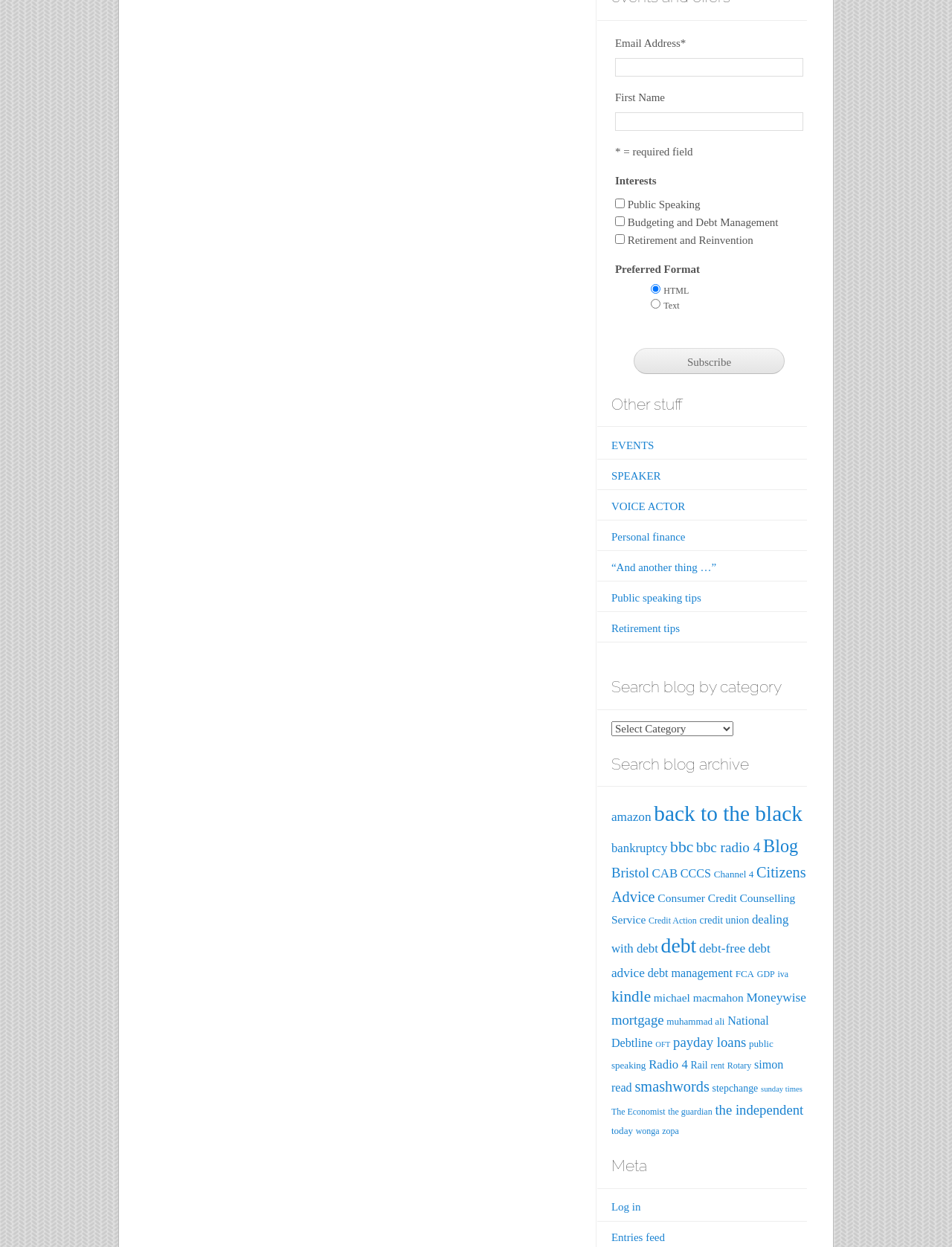Please specify the bounding box coordinates of the area that should be clicked to accomplish the following instruction: "Click 'Subscribe' button". The coordinates should consist of four float numbers between 0 and 1, i.e., [left, top, right, bottom].

[0.666, 0.279, 0.824, 0.3]